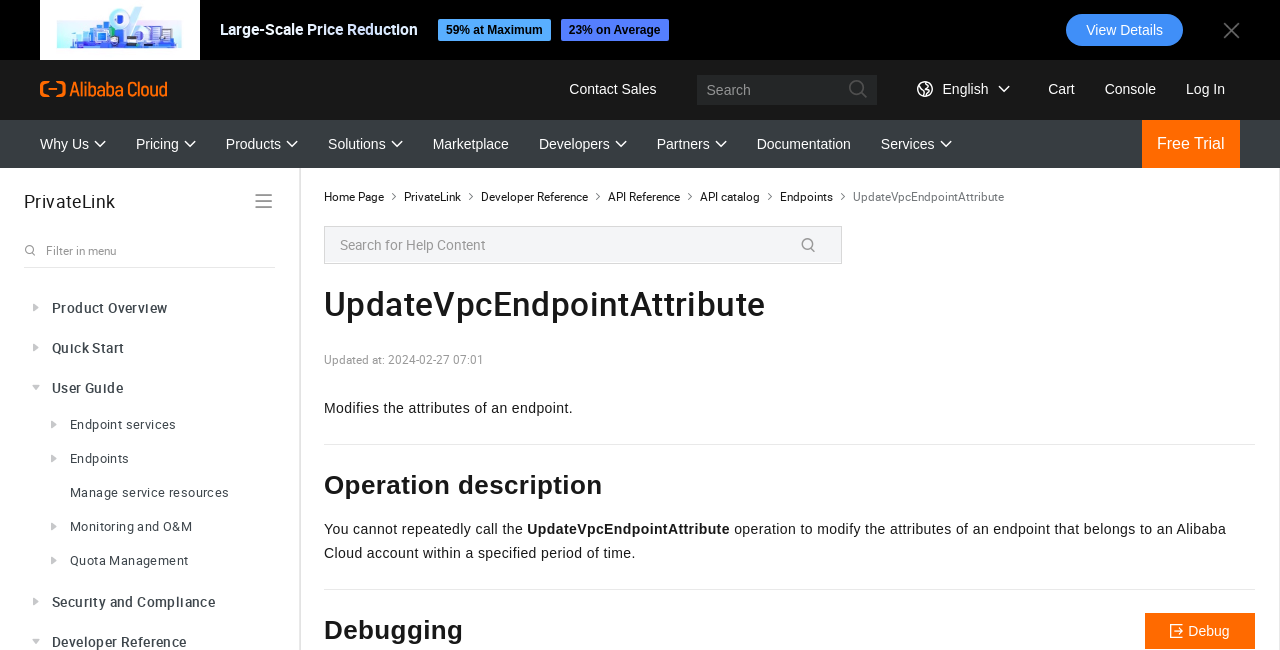Could you specify the bounding box coordinates for the clickable section to complete the following instruction: "Click on the 'Debug' link"?

[0.914, 0.958, 0.961, 0.983]